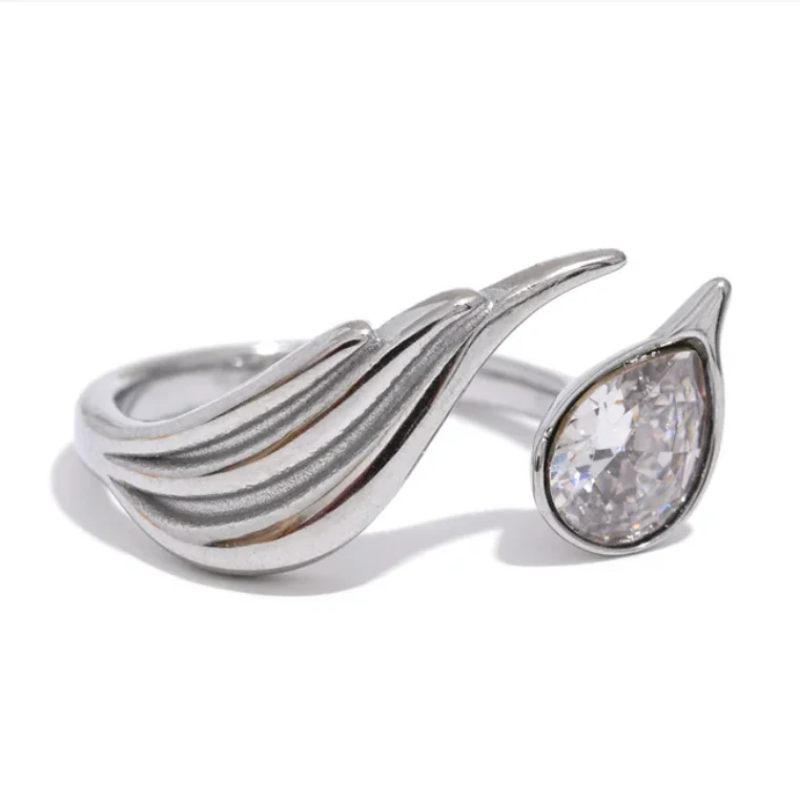Is the ring size adjustable?
Give a single word or phrase as your answer by examining the image.

yes